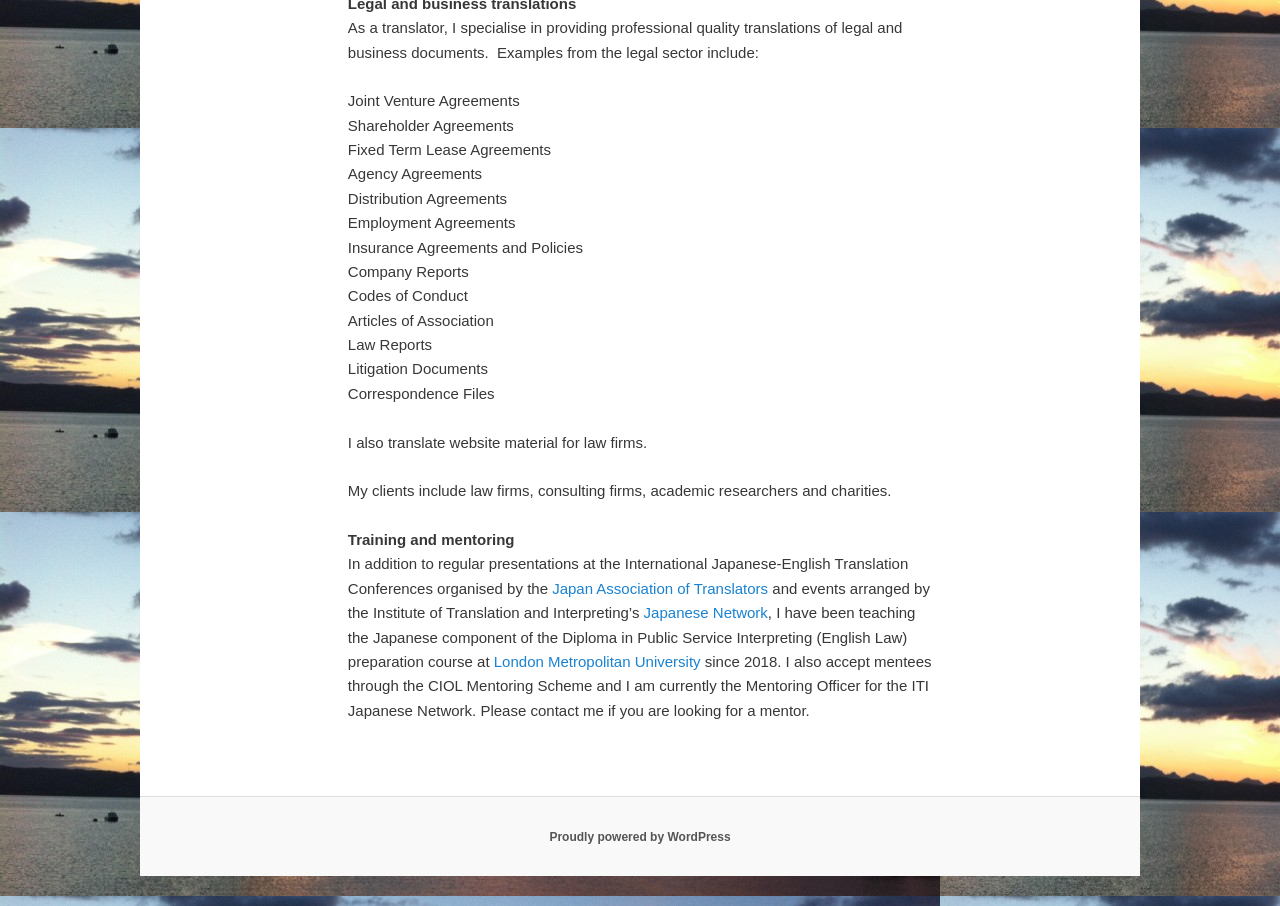Identify the bounding box of the HTML element described as: "Proudly powered by WordPress".

[0.429, 0.916, 0.571, 0.931]